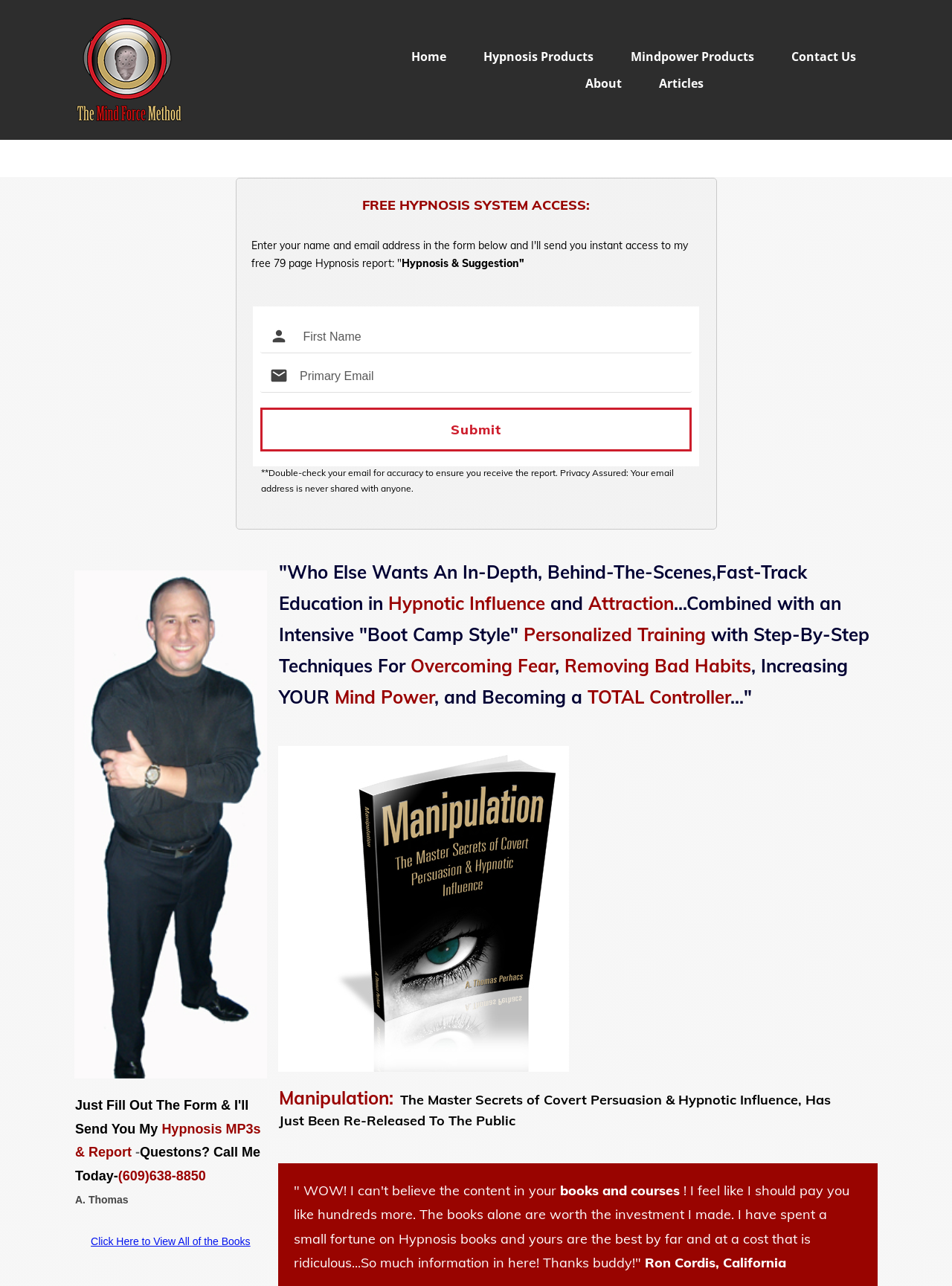What is the phone number provided on this webpage?
Carefully analyze the image and provide a detailed answer to the question.

The phone number provided on this webpage is (609)638-8850, which is mentioned in the text 'Questons? Call Me Today - (609)638-8850'.